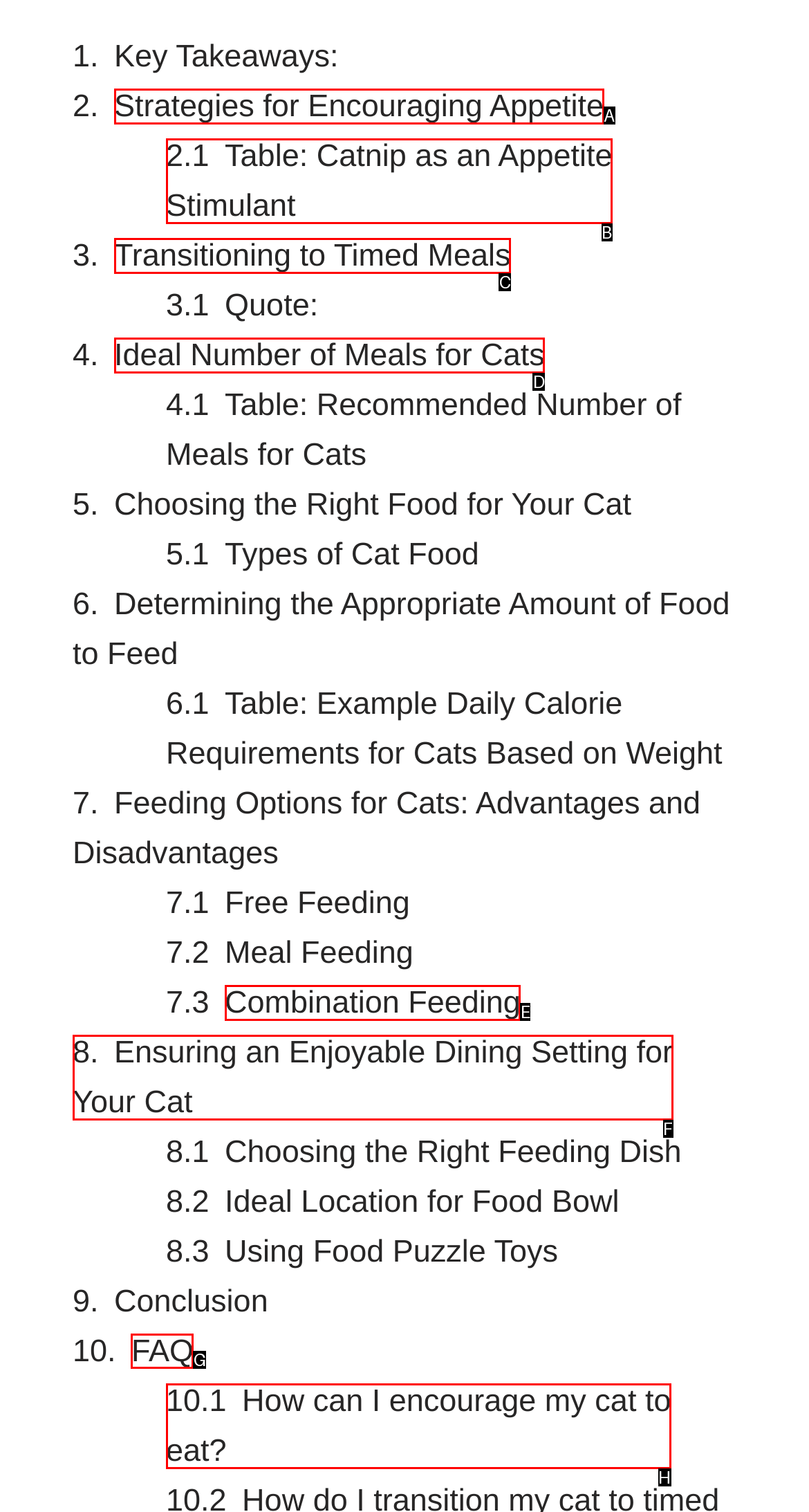Identify the correct UI element to click on to achieve the following task: Get answers to frequently asked questions Respond with the corresponding letter from the given choices.

G